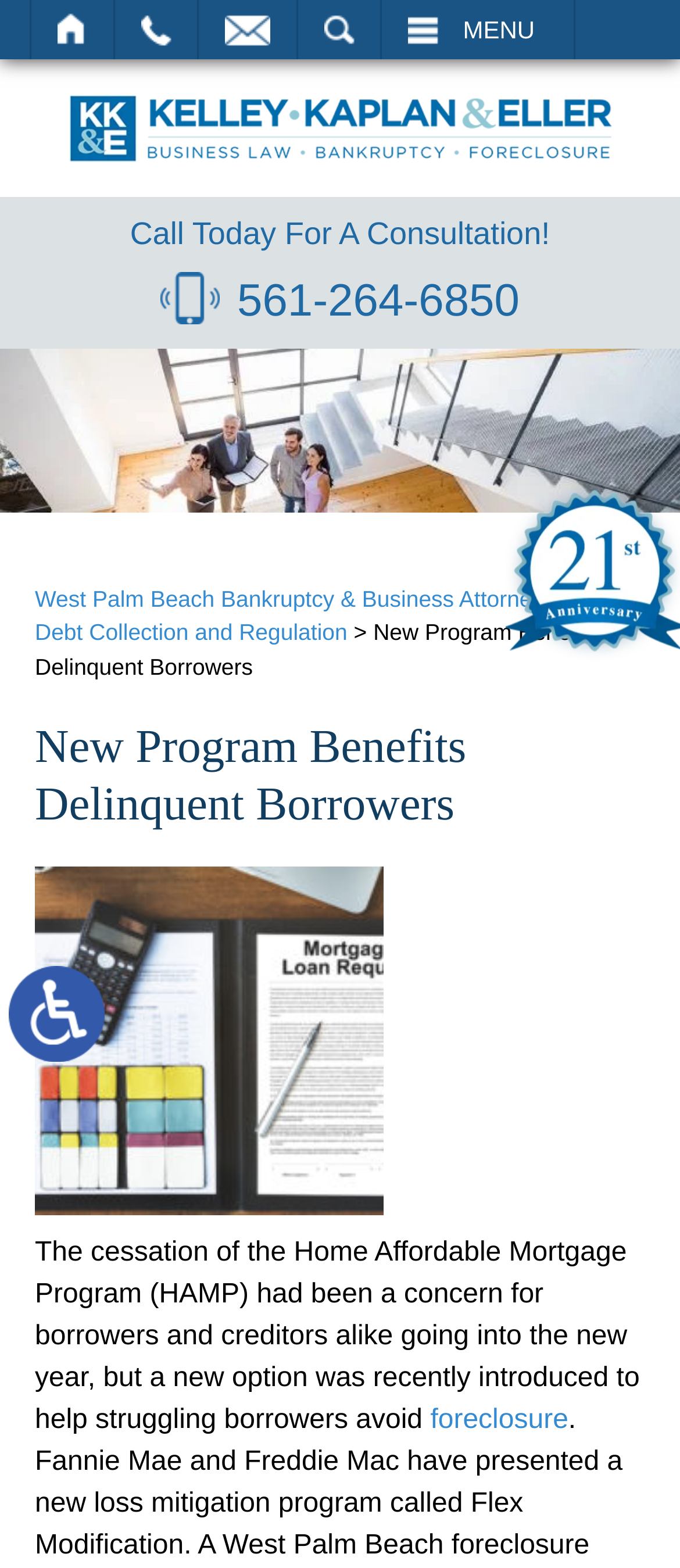Describe all visible elements and their arrangement on the webpage.

The webpage appears to be a law firm's website, specifically focused on bankruptcy and business attorneys. At the top left corner, there is a link to switch to an ADA accessible theme. Below this, there is a row of navigation links, including "HOME", "CALL", "EMAIL", "SEARCH", and "MENU", which are evenly spaced across the top of the page.

To the right of the navigation links, there is a large image of the law firm's logo, "West Palm Beach Bankruptcy & Business Attorneys". Below this image, there is a call-to-action, "Call Today For A Consultation!", with a phone number "561-264-6850" next to it.

The main content of the page is focused on a new program that benefits delinquent borrowers. There is a heading with the title "New Program Benefits Delinquent Borrowers", accompanied by a related image. Below this, there is a paragraph of text that explains the cessation of the Home Affordable Mortgage Program (HAMP) and the introduction of a new option to help struggling borrowers avoid foreclosure. The word "foreclosure" is a clickable link.

On the right side of the page, there is a smaller image celebrating the law firm's 21st anniversary. There are also several links to other pages on the website, including "Debt Collection and Regulation" and a link to the law firm's homepage.